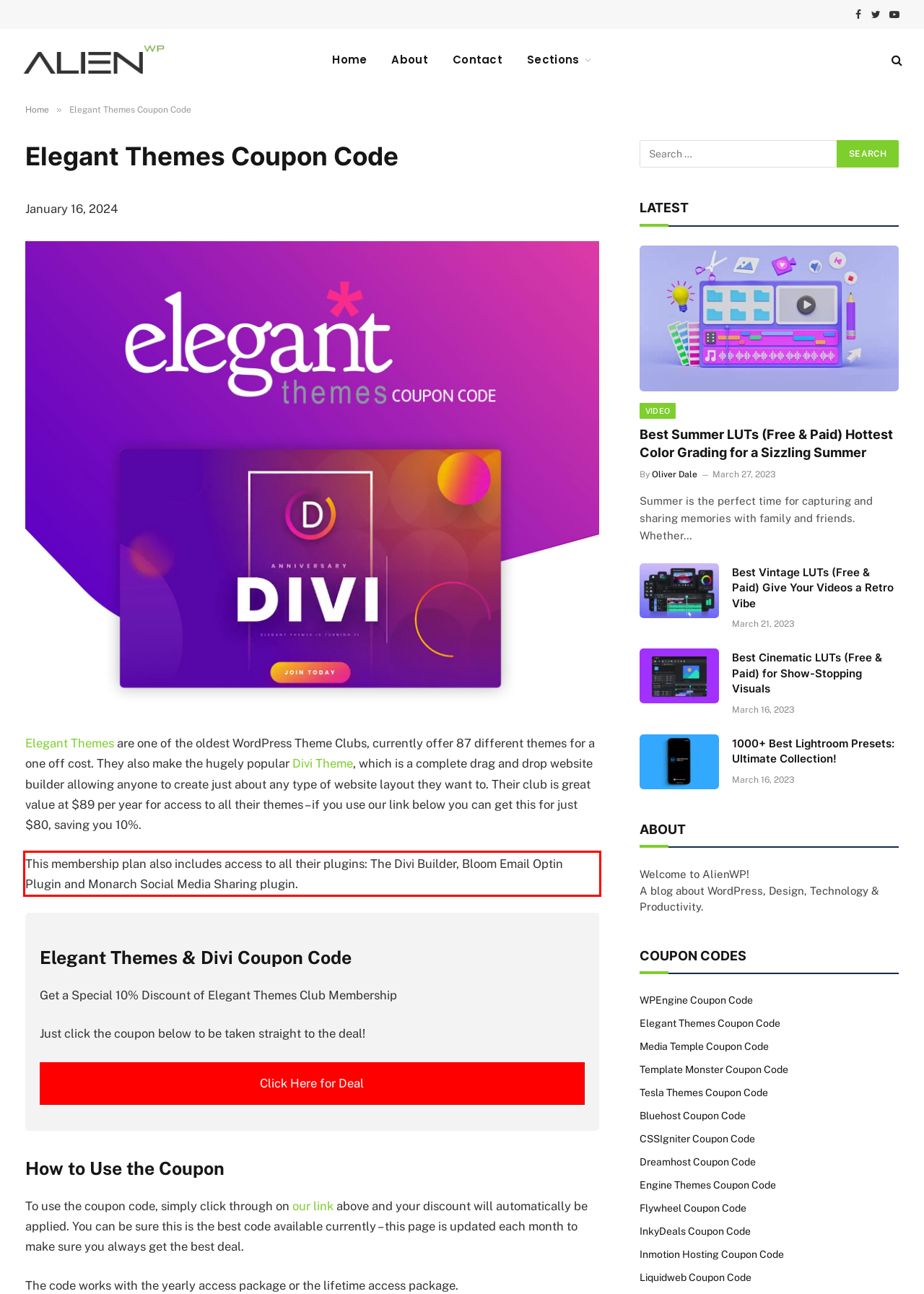You have a webpage screenshot with a red rectangle surrounding a UI element. Extract the text content from within this red bounding box.

This membership plan also includes access to all their plugins: The Divi Builder, Bloom Email Optin Plugin and Monarch Social Media Sharing plugin.